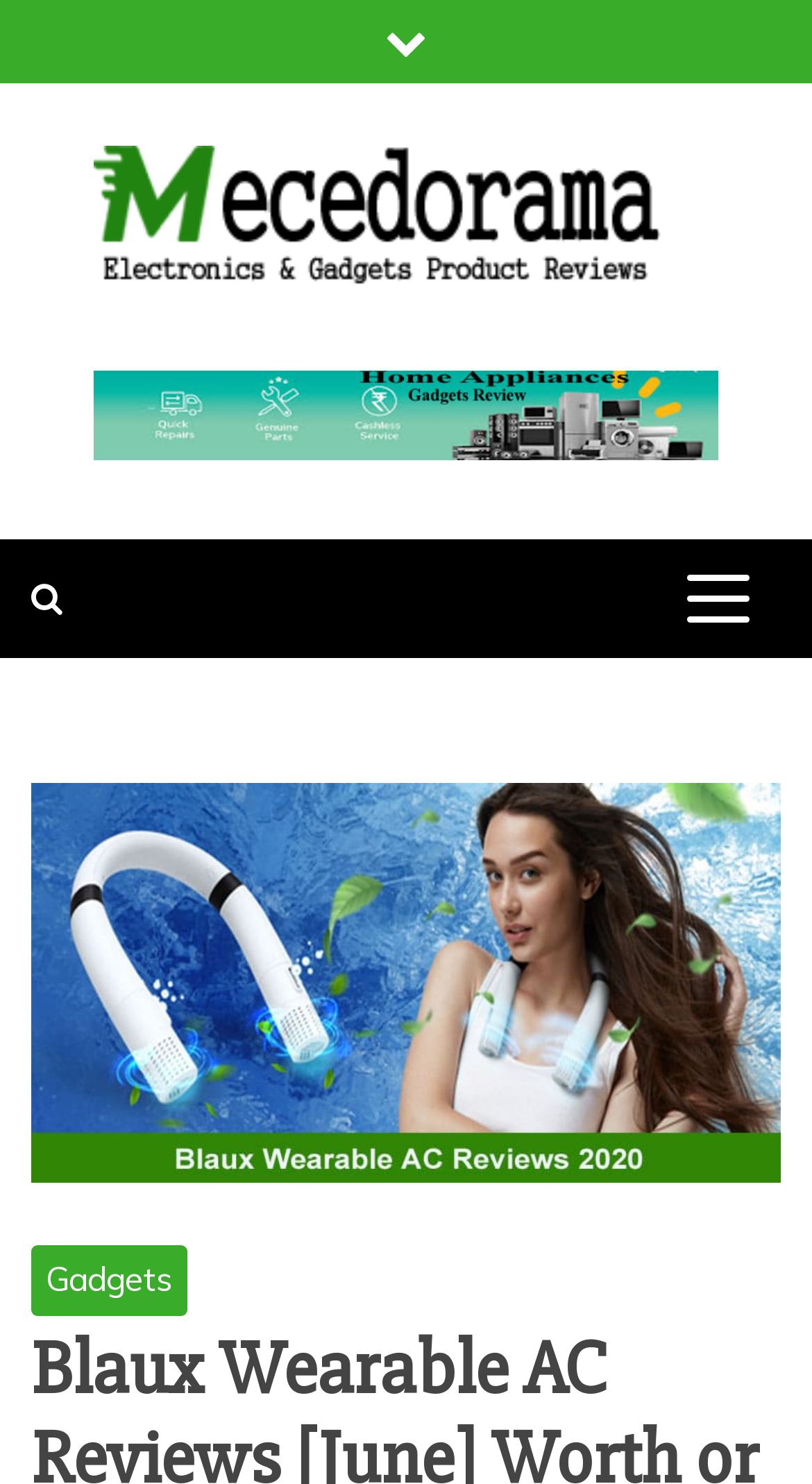What category does the reviewed product belong to?
Please give a detailed and elaborate answer to the question.

The link 'Gadgets' is located below the image of the product, suggesting that the reviewed product belongs to the 'Gadgets' category.